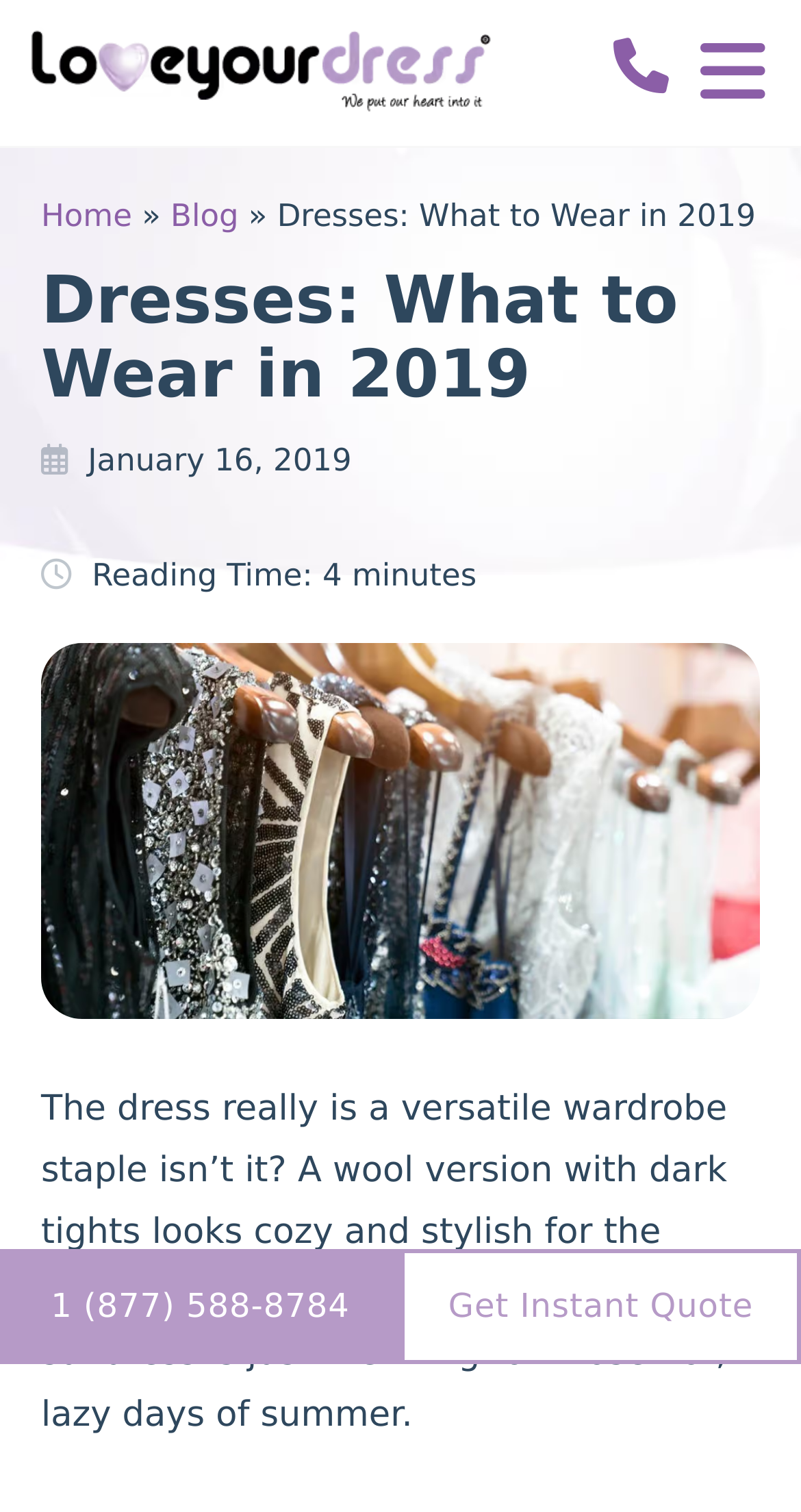How many minutes does it take to read the article?
Use the image to answer the question with a single word or phrase.

4 minutes